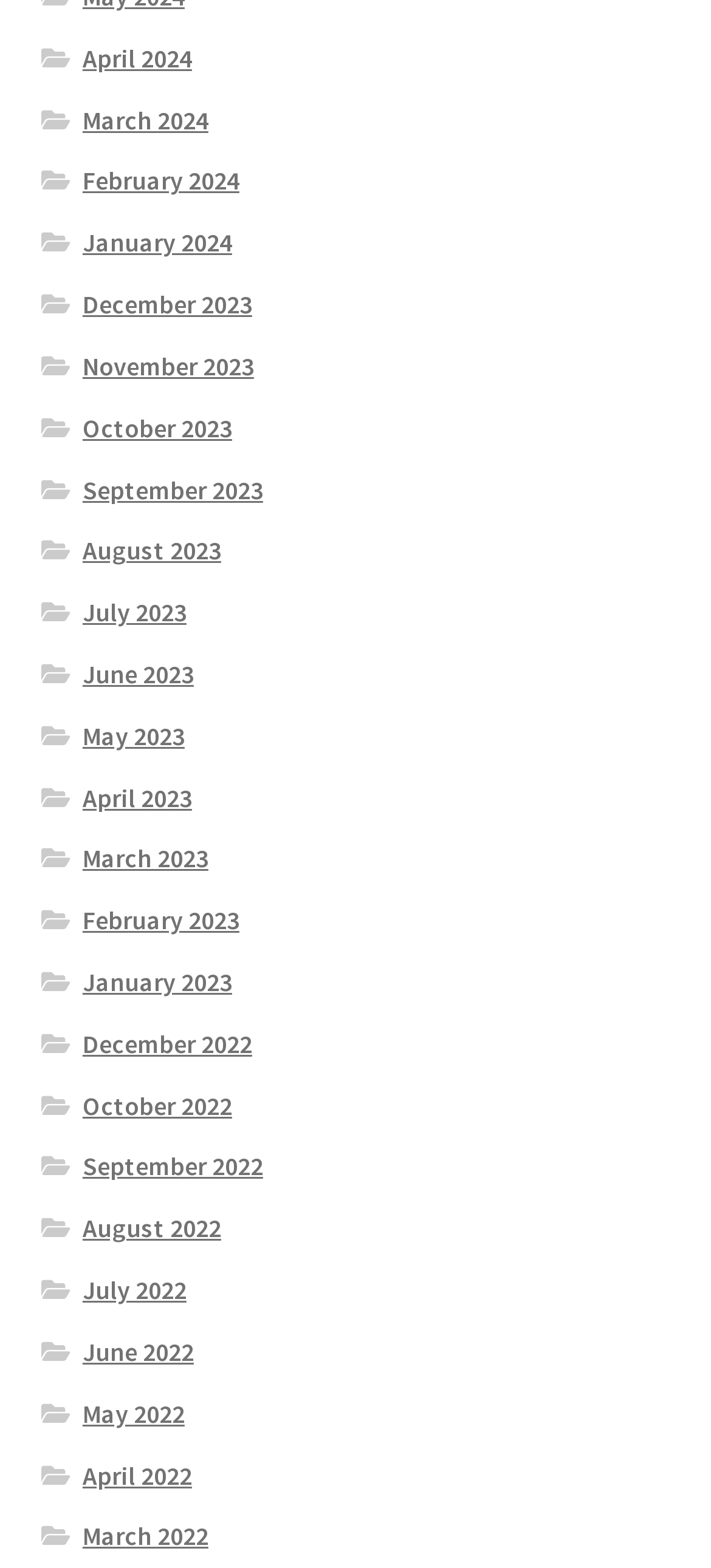Can you give a comprehensive explanation to the question given the content of the image?
What is the earliest month listed?

By examining the list of links, I can see that the earliest month listed is April 2022, which is the last link in the list.